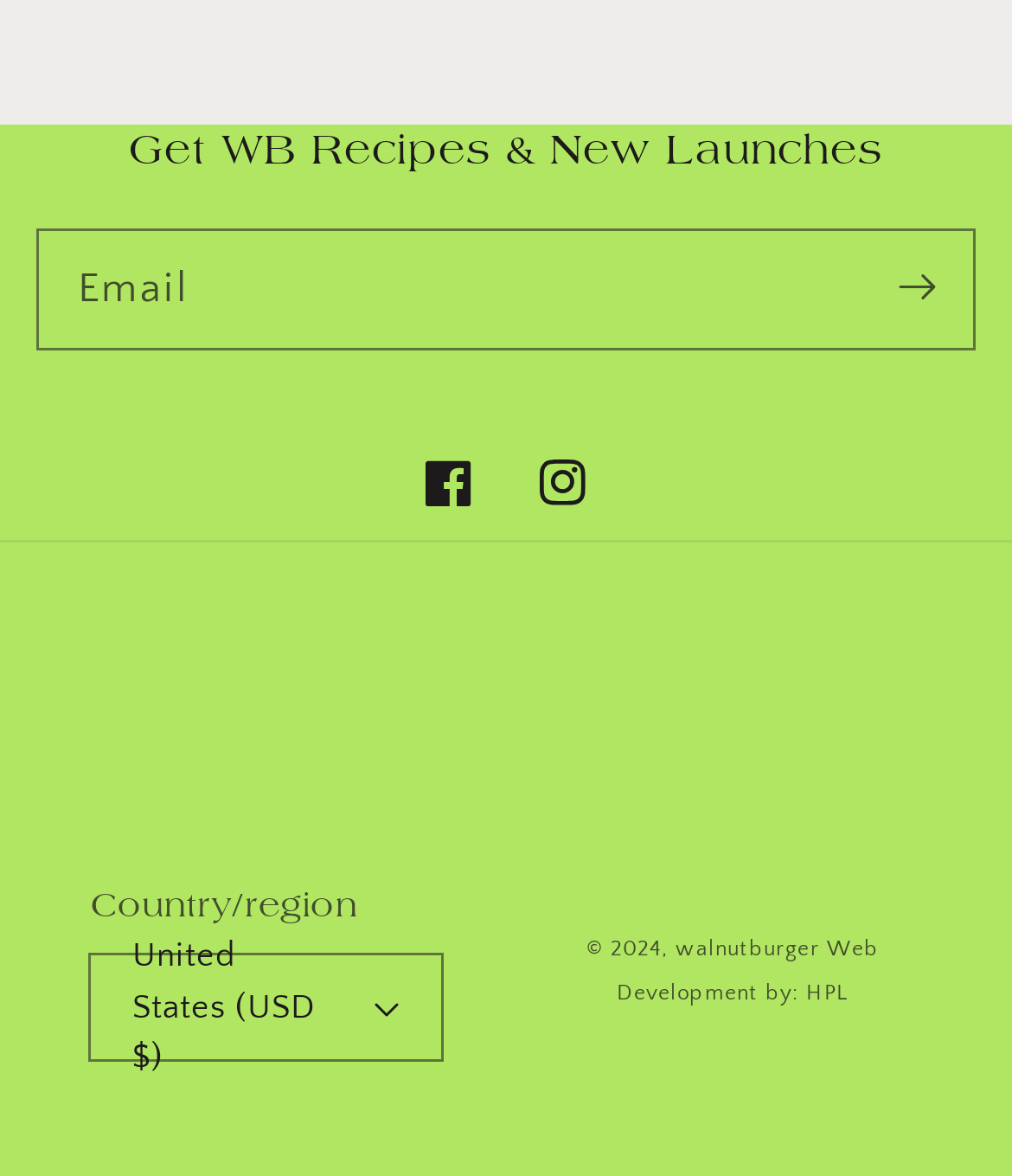Give a succinct answer to this question in a single word or phrase: 
What social media platforms are linked?

Facebook, Instagram